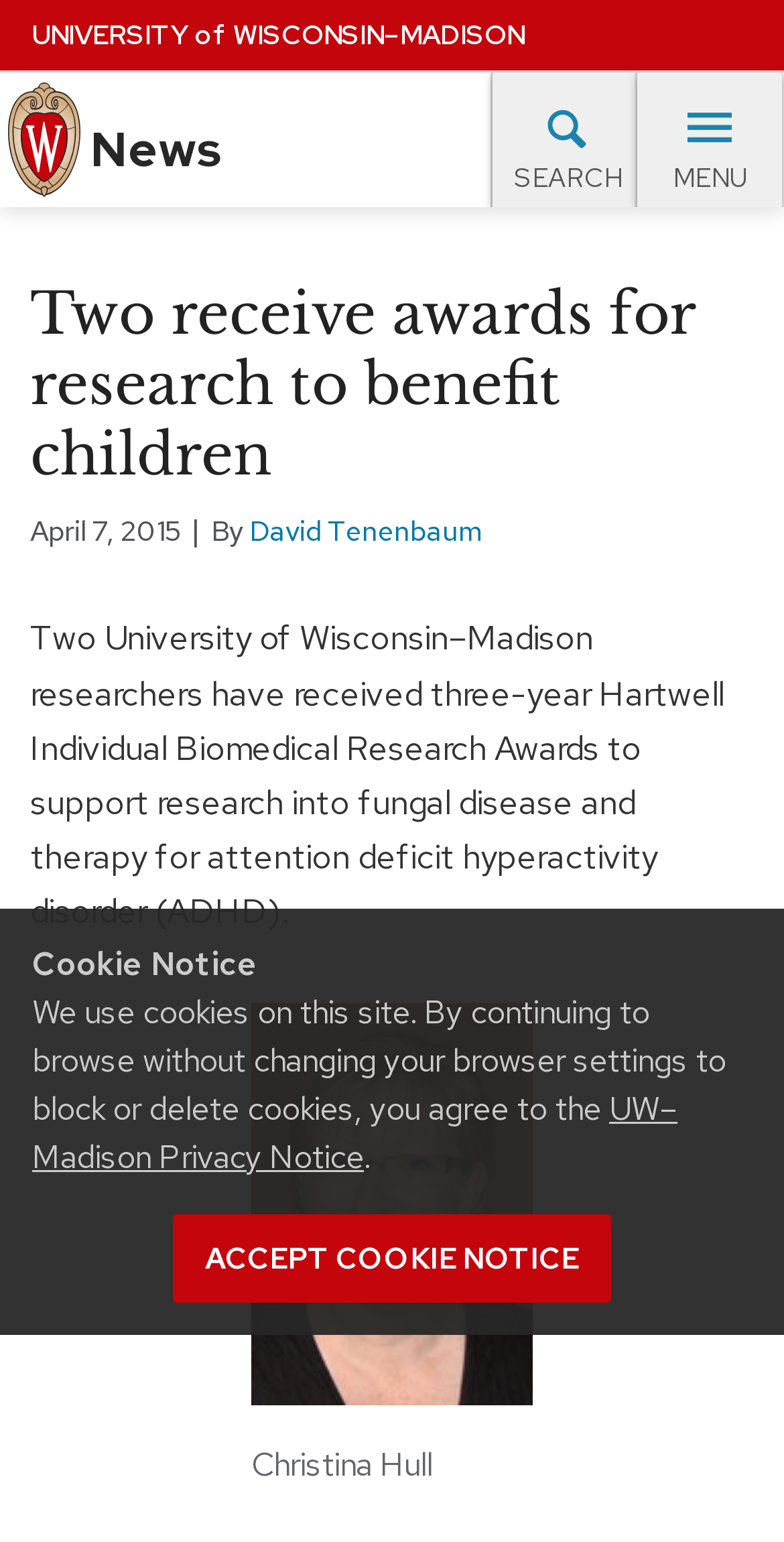What is the caption of the image?
Answer the question with a thorough and detailed explanation.

I found the caption of the image by looking at the text 'Photo: Christina Hull' which is located below the image in the main content of the webpage.